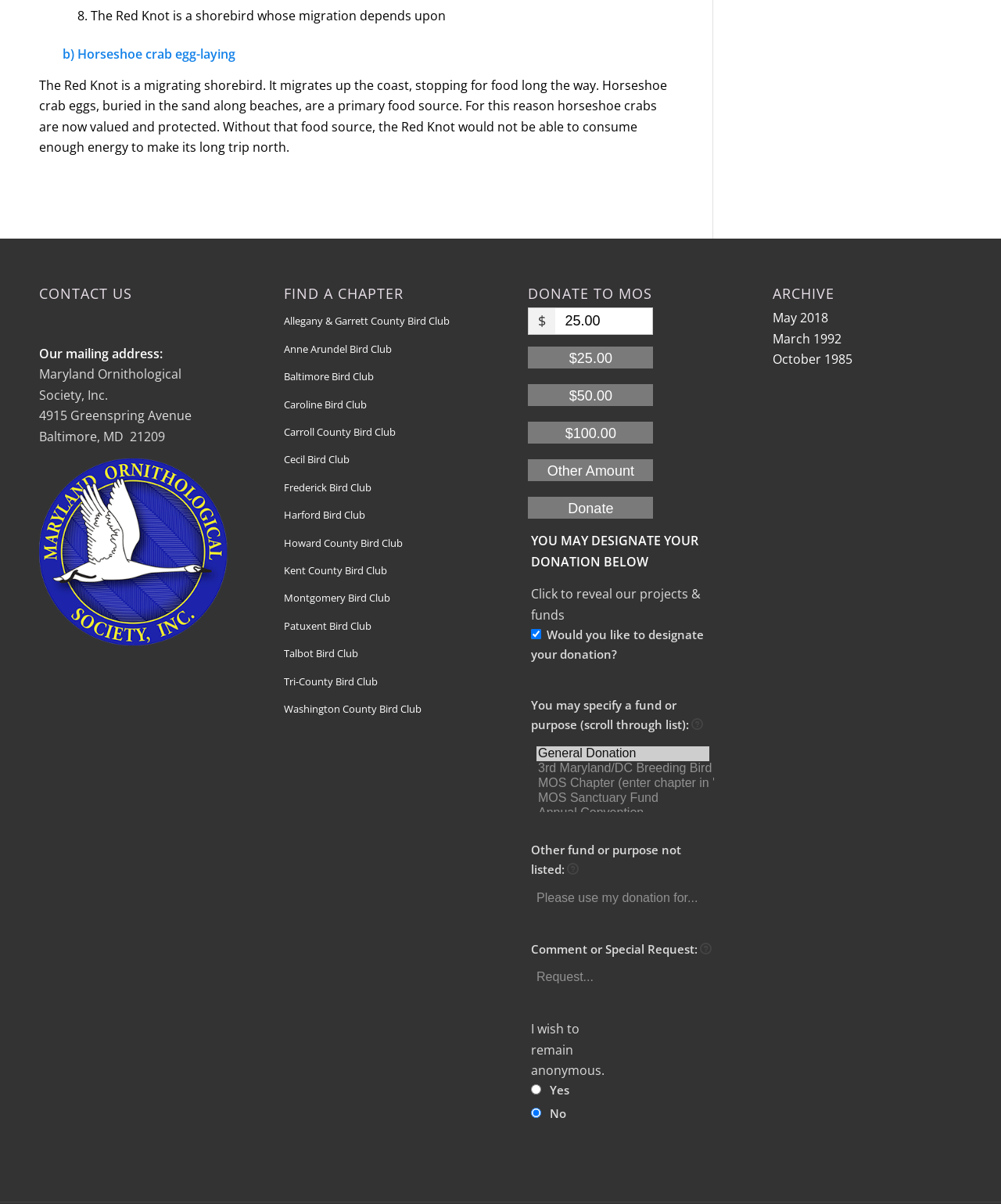Answer the question in a single word or phrase:
What is the purpose of the 'Lights Out Baltimore' fund?

Not specified